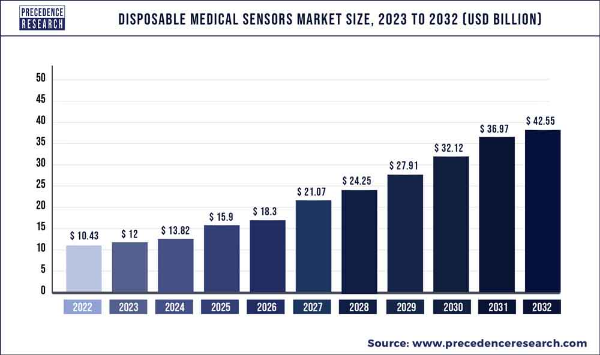Using details from the image, please answer the following question comprehensively:
What is the source of the data?

The caption attributes the data to Precedence Research, which provides context for potential investors and stakeholders in the healthcare technology sector, indicating the credibility and reliability of the data.